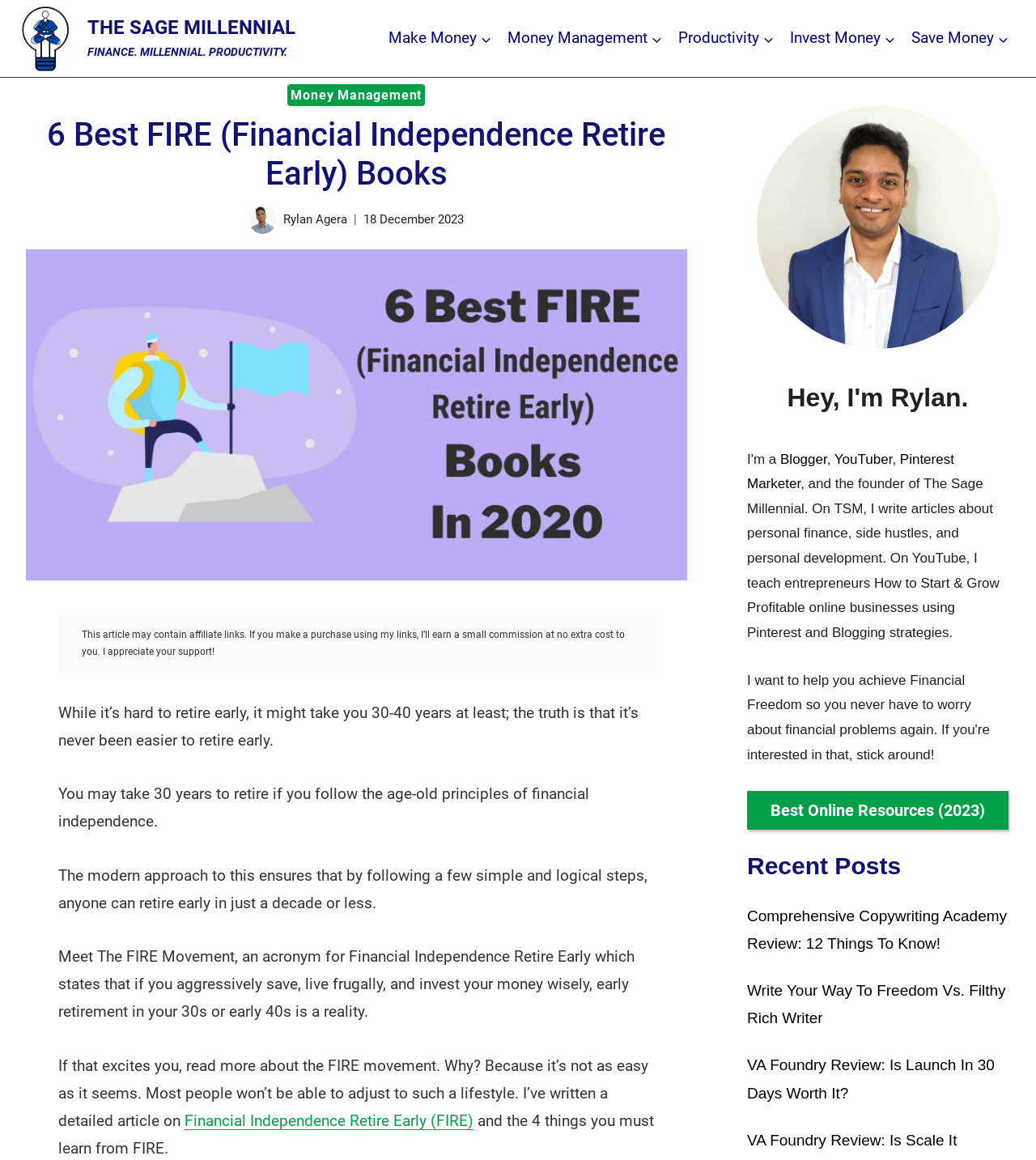Utilize the information from the image to answer the question in detail:
What is the purpose of the FIRE Movement?

I determined the answer by reading the text 'Meet The FIRE Movement, an acronym for Financial Independence Retire Early...' which suggests that the purpose of the FIRE Movement is to retire early.